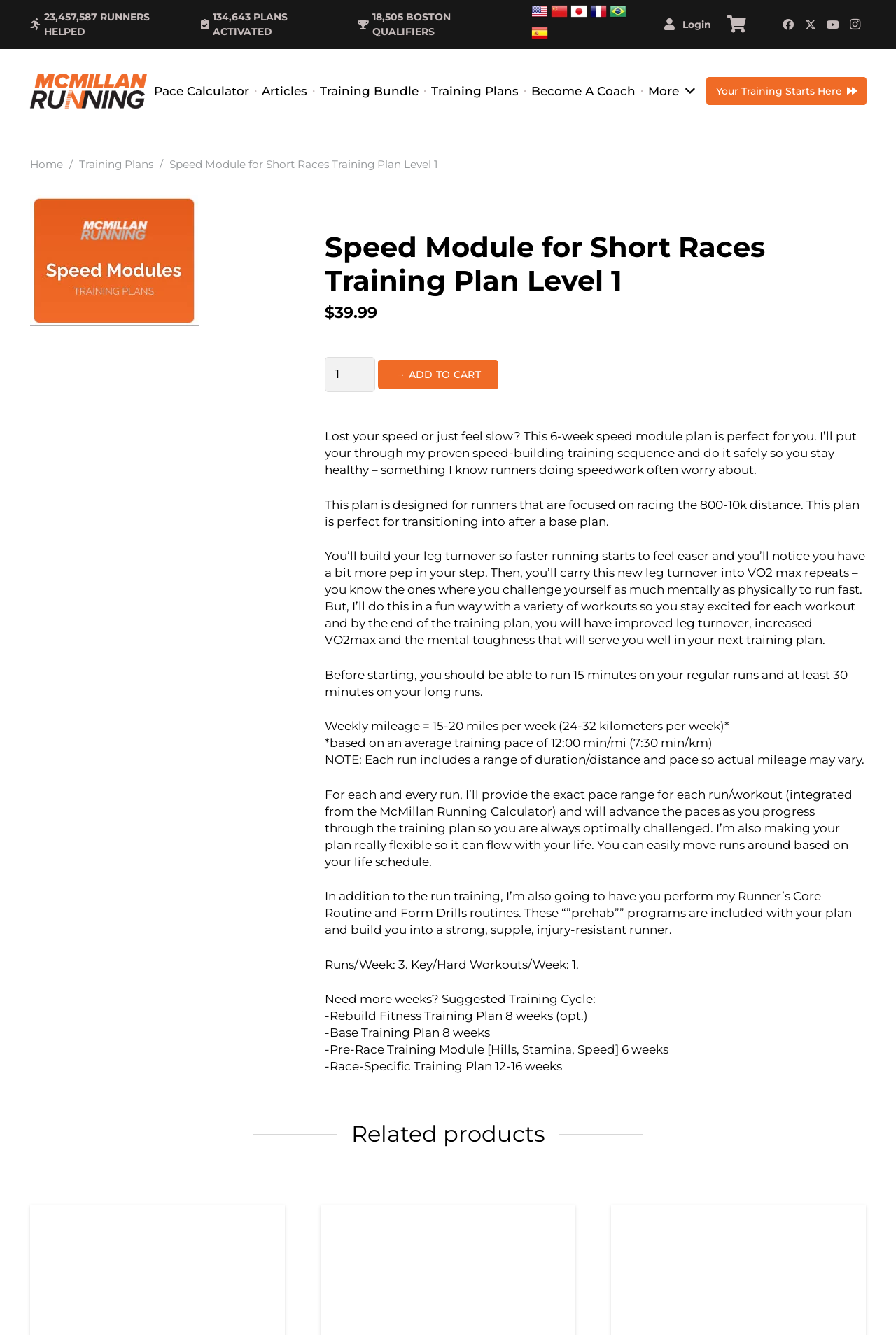Use a single word or phrase to answer the question:
What is the language of the link located at the top right corner of the webpage?

English